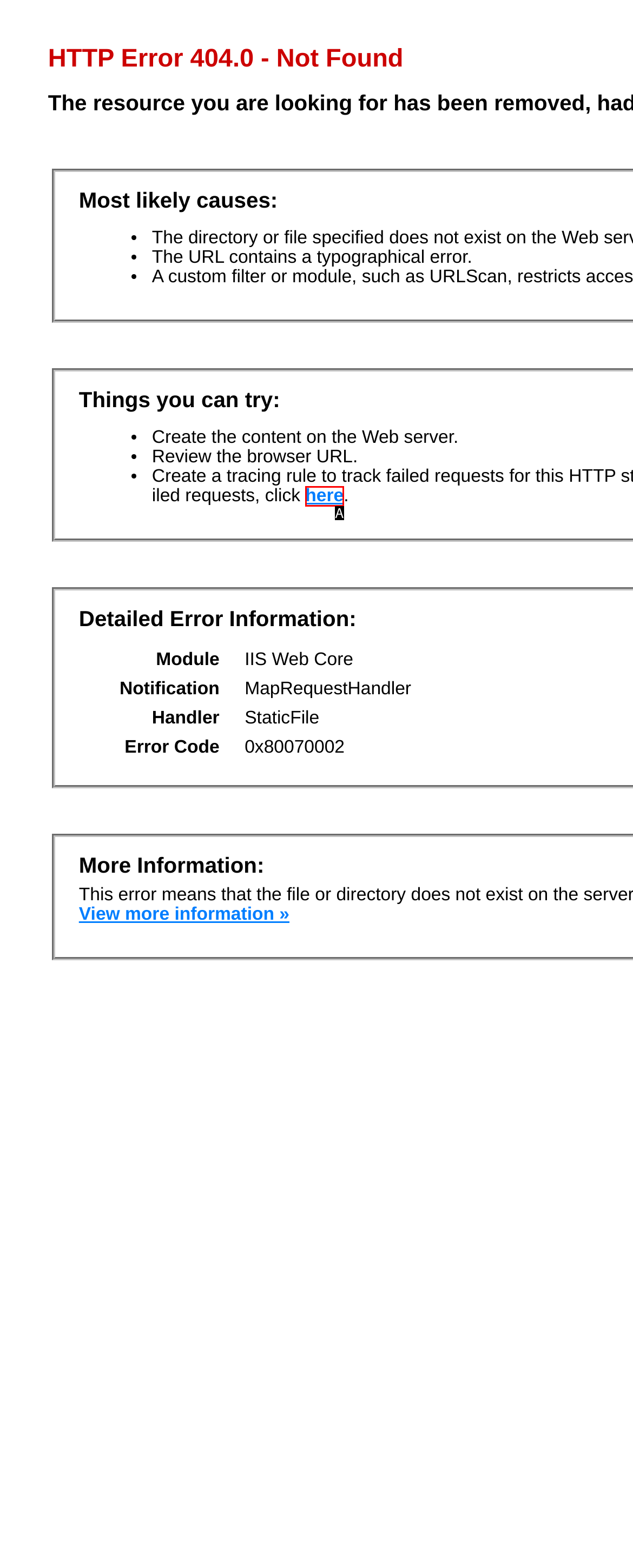Based on the provided element description: here, identify the best matching HTML element. Respond with the corresponding letter from the options shown.

A